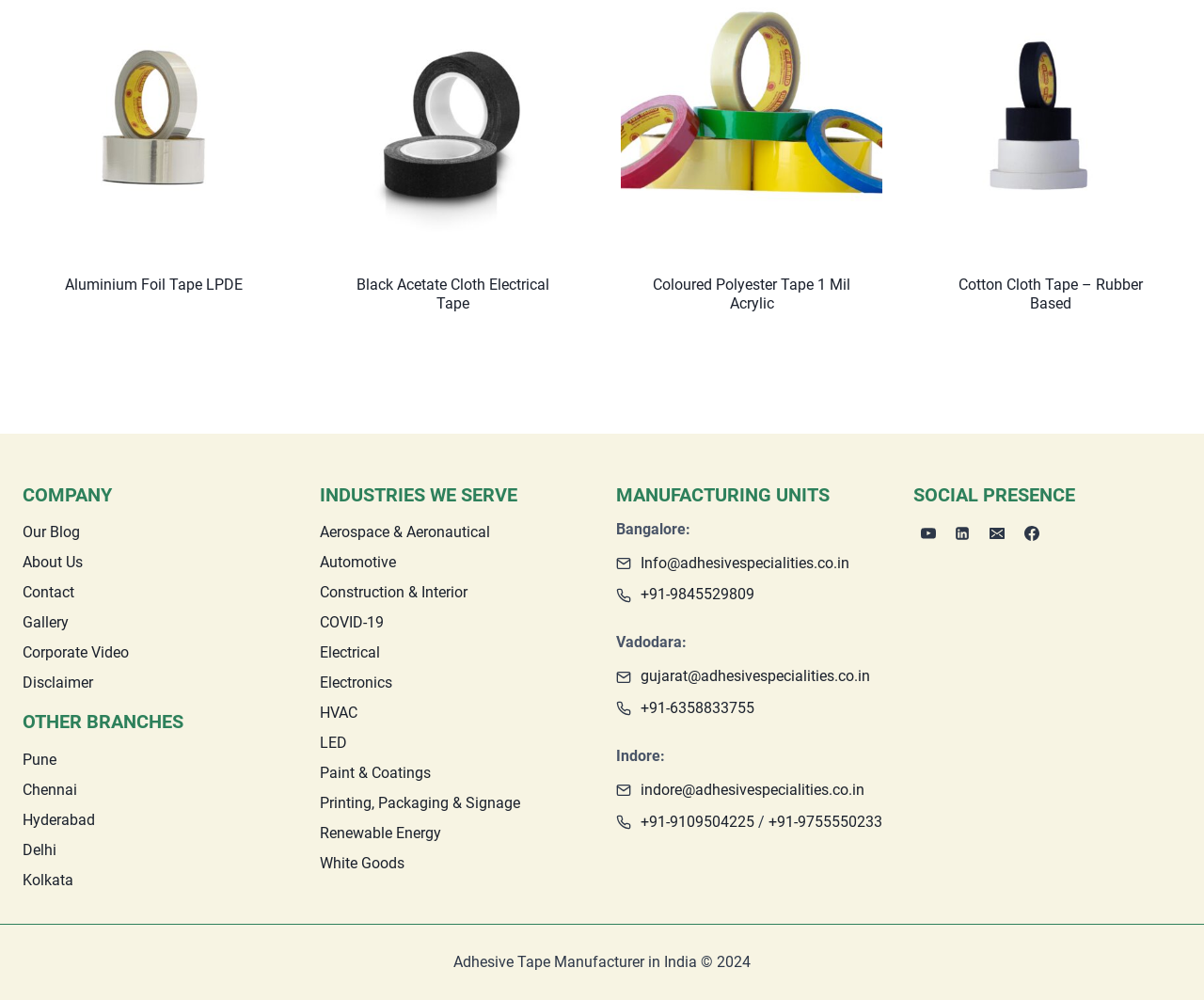What are the manufacturing units of the company?
Answer the question with a single word or phrase derived from the image.

Bangalore, Vadodara, Indore